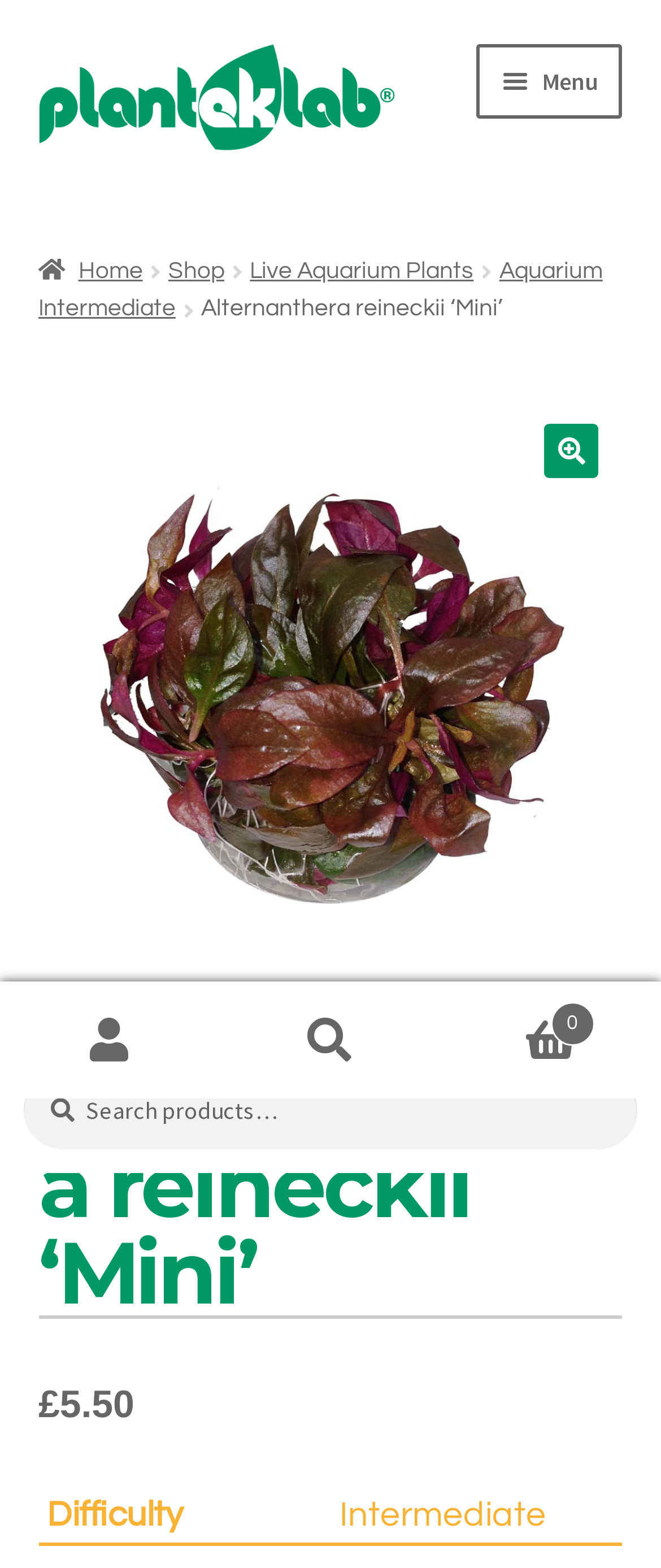Please find the bounding box coordinates of the element that must be clicked to perform the given instruction: "Visit Cafe Furniture Melbourne website". The coordinates should be four float numbers from 0 to 1, i.e., [left, top, right, bottom].

None